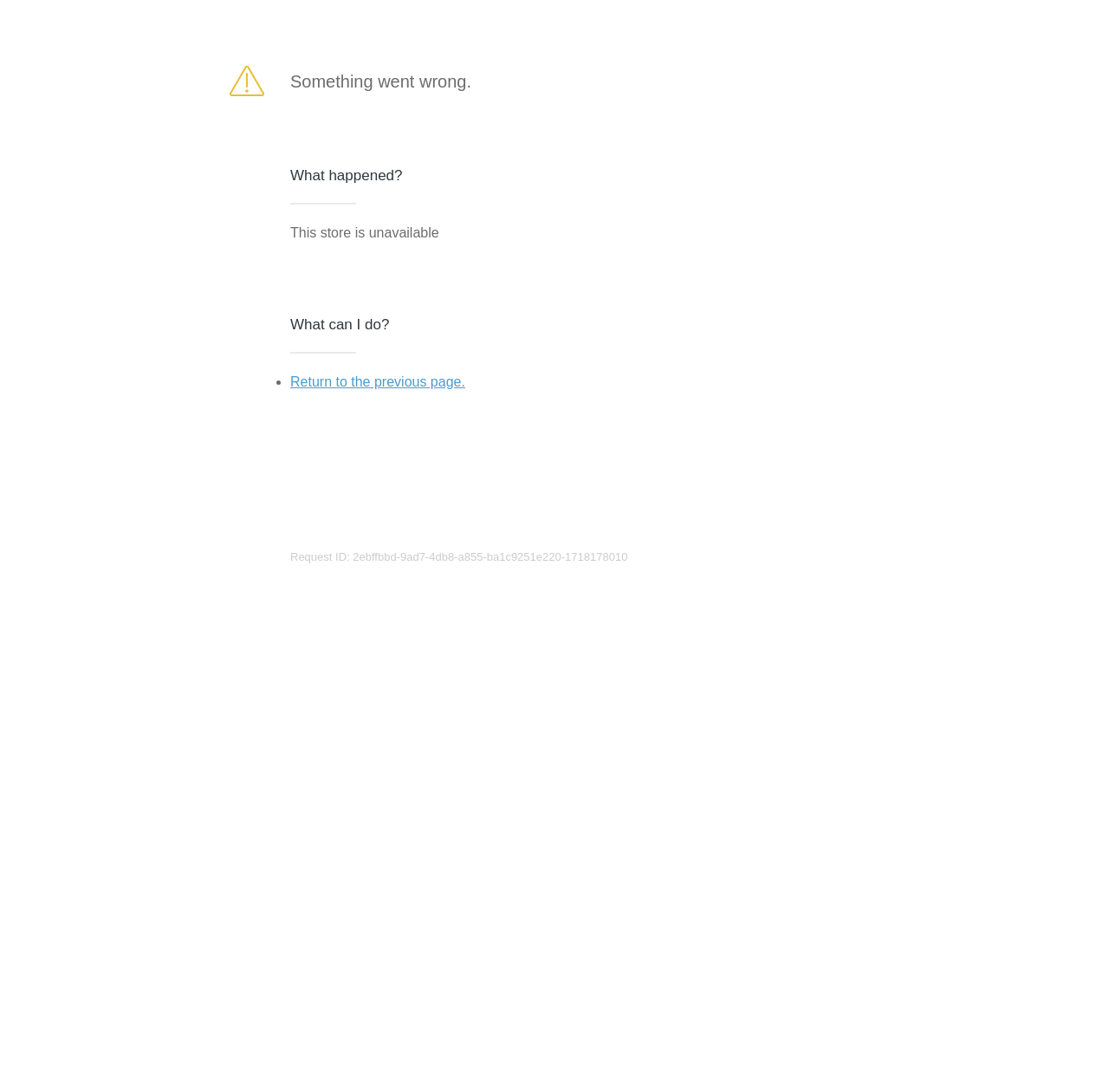Generate a comprehensive description of the webpage content.

The webpage appears to be an error page, indicating that a store is unavailable. At the top left of the page, there is a small image. To the right of the image, a brief error message "Something went wrong." is displayed. Below this message, a heading "What happened?" is centered on the page, followed by a brief explanation "This store is unavailable". 

Further down, another heading "What can I do?" is centered, followed by a bullet point list. The list contains a single item, which is a link "Return to the previous page." that allows users to navigate back. At the bottom of the page, a technical detail "Request ID: 2ebffbbd-9ad7-4db8-a855-ba1c9251e220-1718178010" is provided.